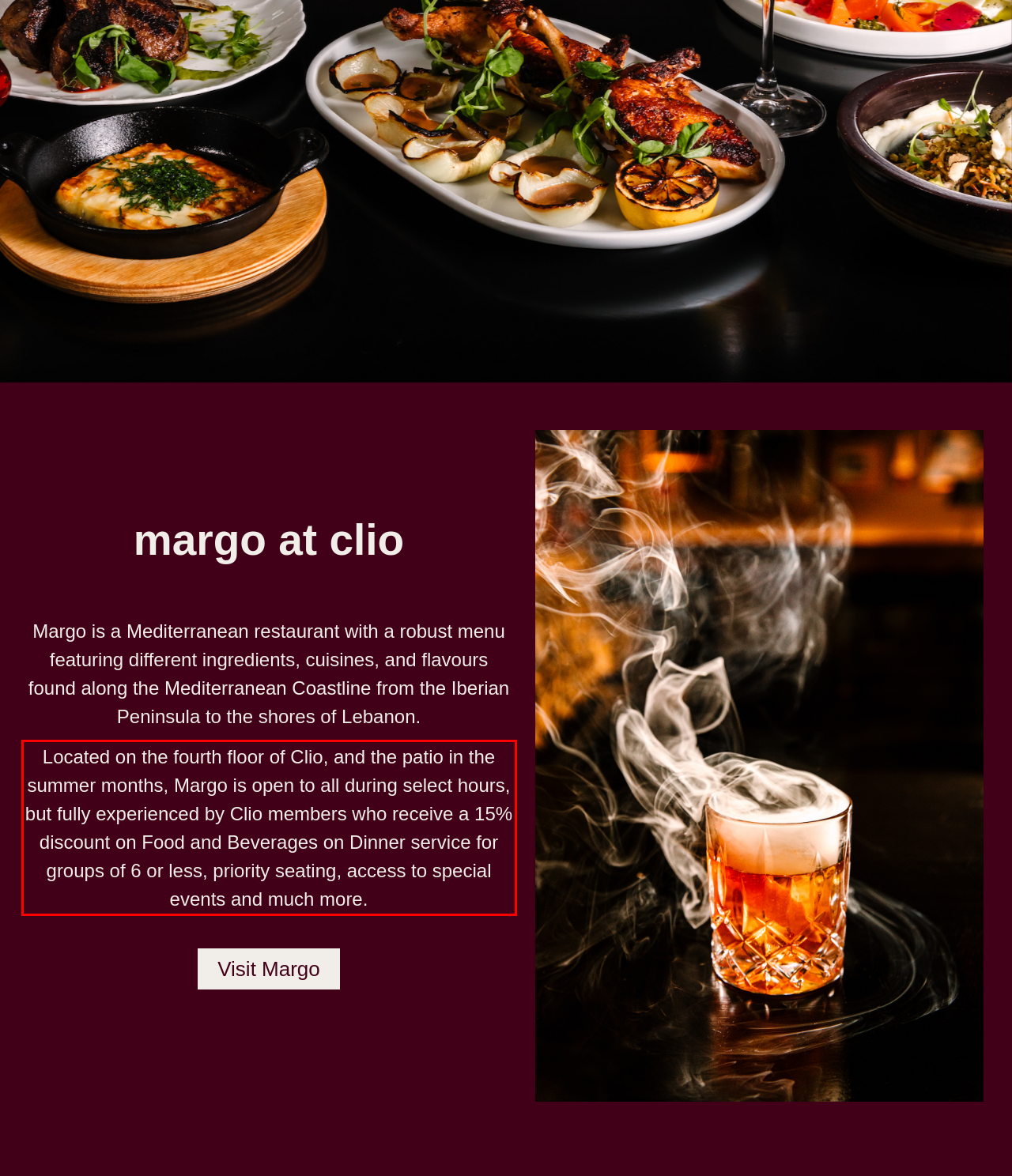Please examine the webpage screenshot and extract the text within the red bounding box using OCR.

Located on the fourth floor of Clio, and the patio in the summer months, Margo is open to all during select hours, but fully experienced by Clio members who receive a 15% discount on Food and Beverages on Dinner service for groups of 6 or less, priority seating, access to special events and much more.